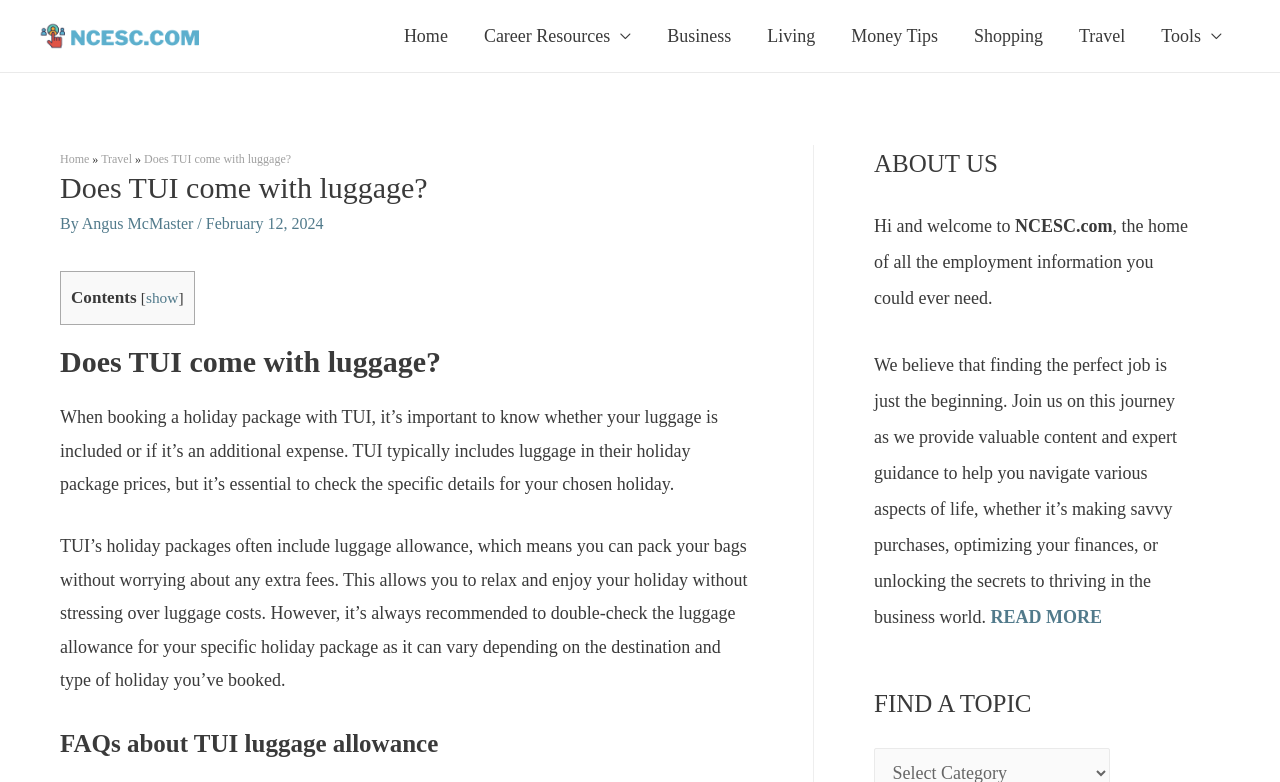Please provide a one-word or short phrase answer to the question:
What is the topic of the FAQs section?

TUI luggage allowance